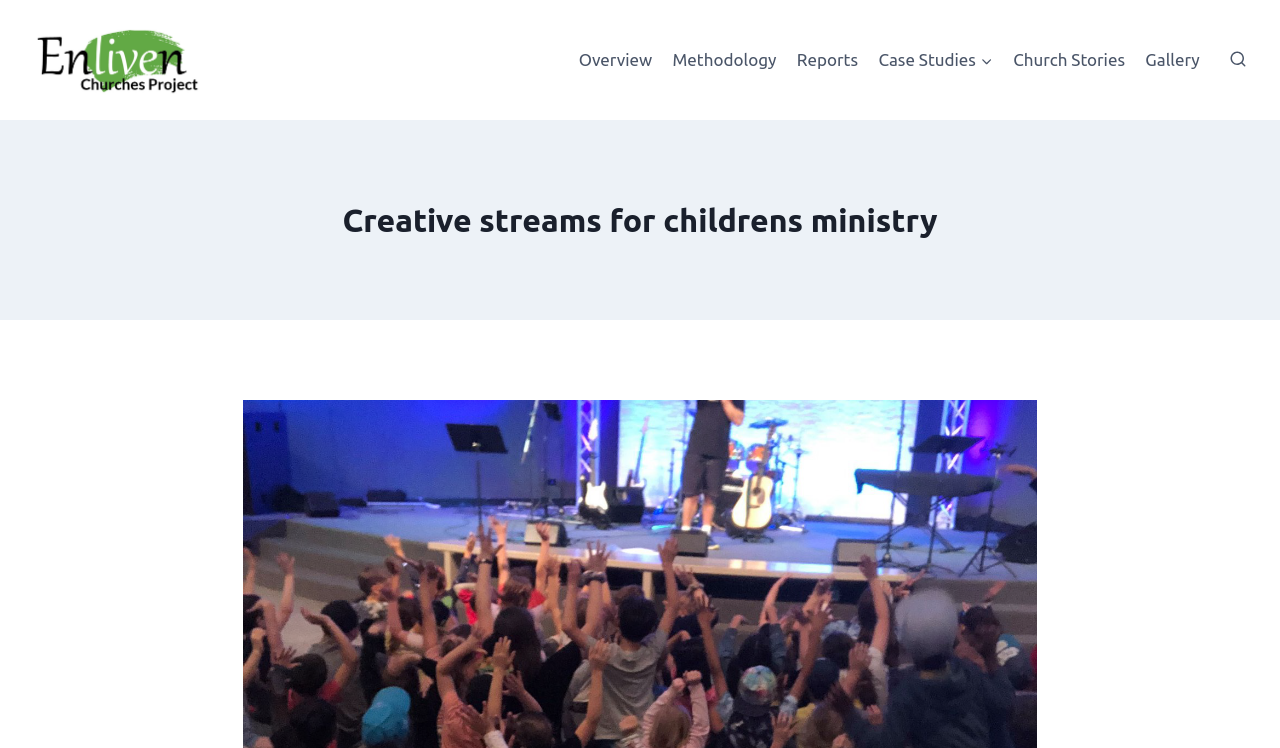Could you specify the bounding box coordinates for the clickable section to complete the following instruction: "view search form"?

[0.953, 0.056, 0.981, 0.104]